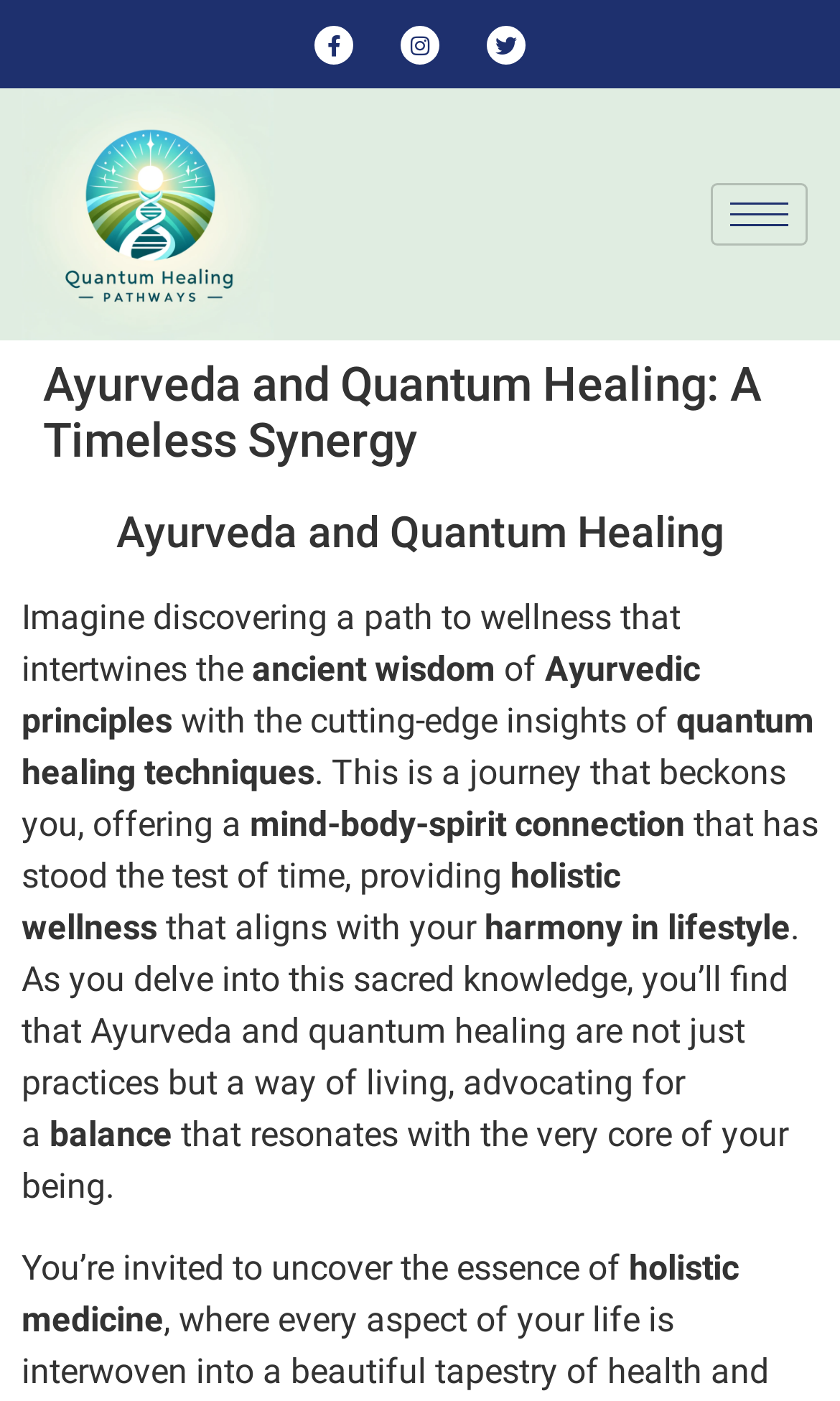Create an in-depth description of the webpage, covering main sections.

This webpage is about exploring the connection between Ayurveda and Quantum Healing for holistic health. At the top left corner, there is a logo with an image, accompanied by a link to the website's homepage. Next to the logo, there are three social media links: Facebook, Instagram, and Twitter. On the top right corner, there is a hamburger icon button.

Below the top section, there is a header with a main title "Ayurveda and Quantum Healing: A Timeless Synergy" and a subtitle "Ayurveda and Quantum Healing". The main content of the webpage is divided into several paragraphs of text. The first paragraph starts with "Imagine discovering a path to wellness that intertwines the ancient wisdom of Ayurvedic principles with the cutting-edge insights of quantum healing techniques." The text continues to describe the benefits of combining these two practices, including achieving a mind-body-spirit connection, holistic wellness, and harmony in lifestyle.

The text is arranged in a flowing manner, with each paragraph building upon the previous one to create a cohesive narrative. There are no images or other multimedia elements on the page besides the logo. The overall tone of the webpage is informative and inviting, encouraging readers to explore the connection between Ayurveda and Quantum Healing.